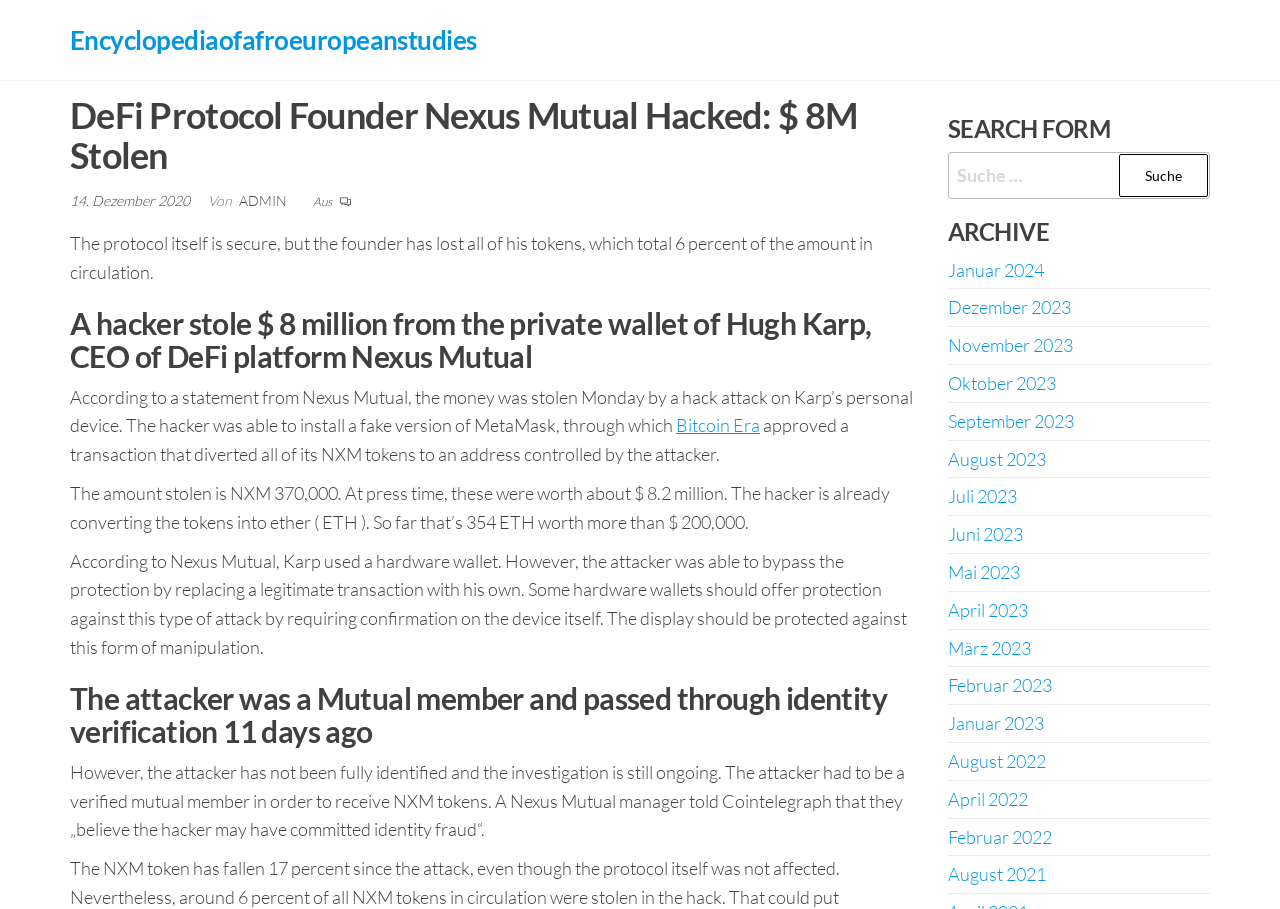Please provide the main heading of the webpage content.

DeFi Protocol Founder Nexus Mutual Hacked: $ 8M Stolen